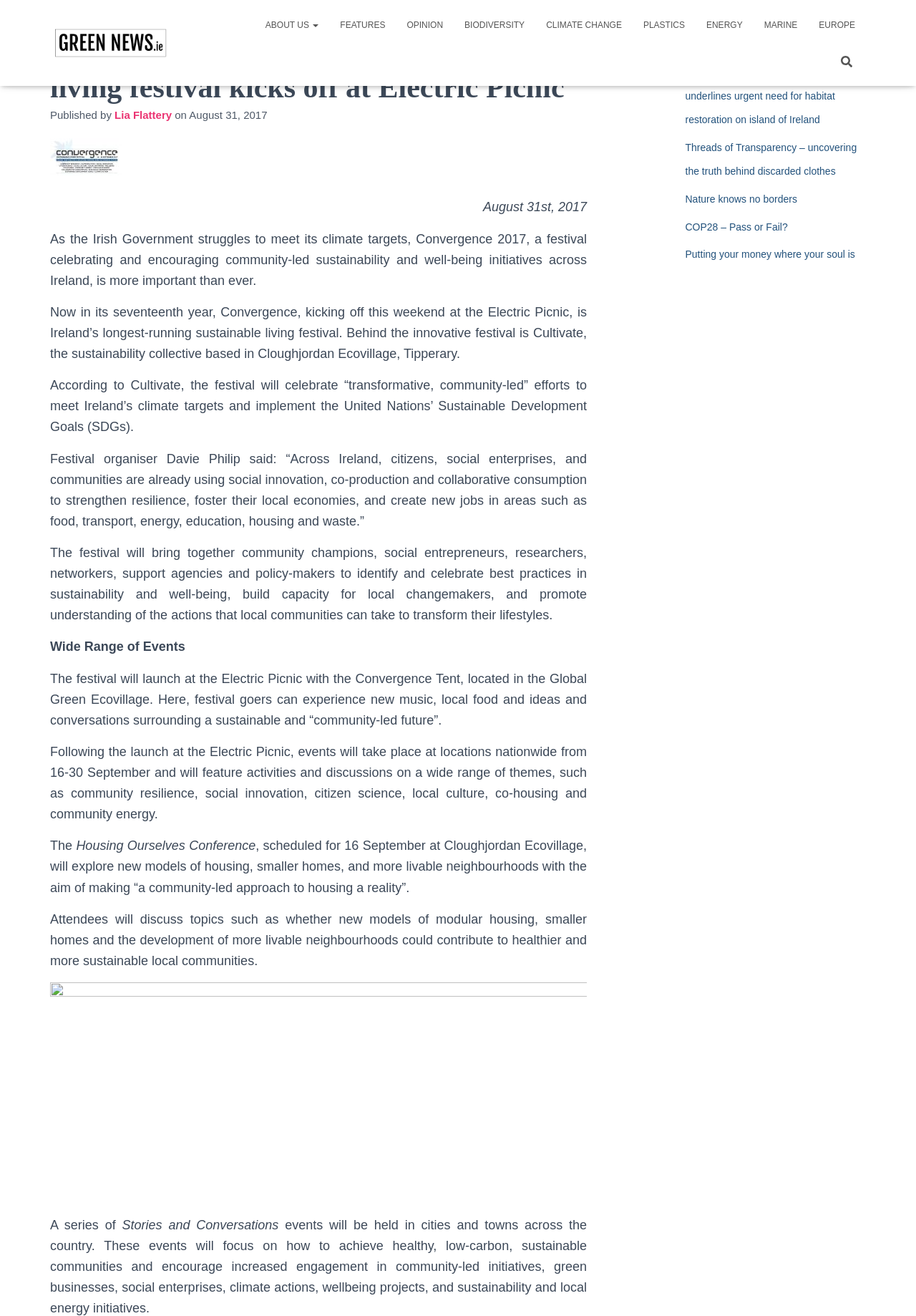Who is the organiser of the festival?
Could you please answer the question thoroughly and with as much detail as possible?

The organiser of the festival is mentioned in the article, which states 'Festival organiser Davie Philip said: “Across Ireland, citizens, social enterprises, and communities are already using social innovation, co-production and collaborative consumption to strengthen resilience, foster their local economies, and create new jobs in areas such as food, transport, energy, education, housing and waste.”'